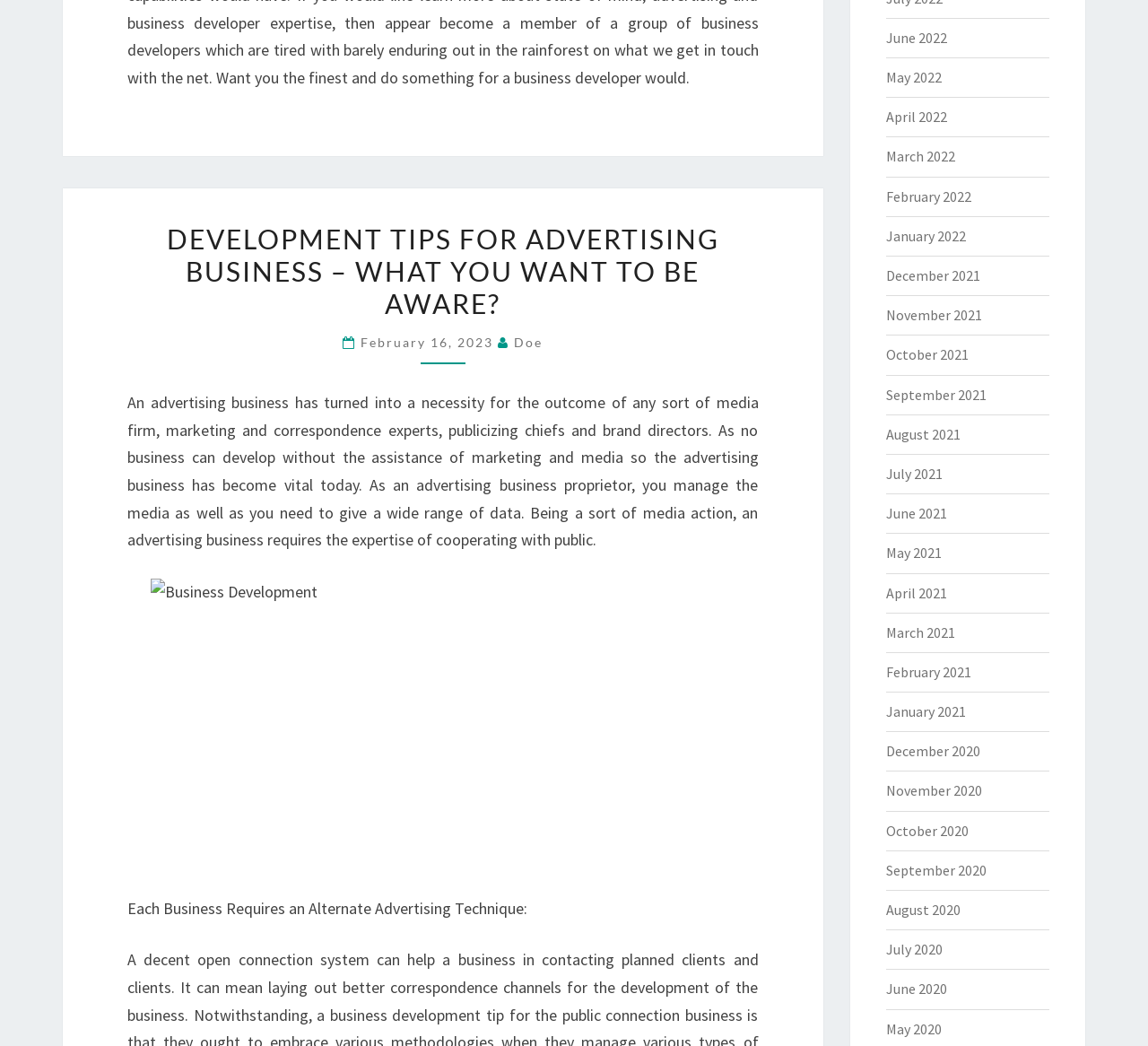Find the bounding box coordinates for the HTML element described as: "May 2021". The coordinates should consist of four float values between 0 and 1, i.e., [left, top, right, bottom].

[0.771, 0.52, 0.82, 0.537]